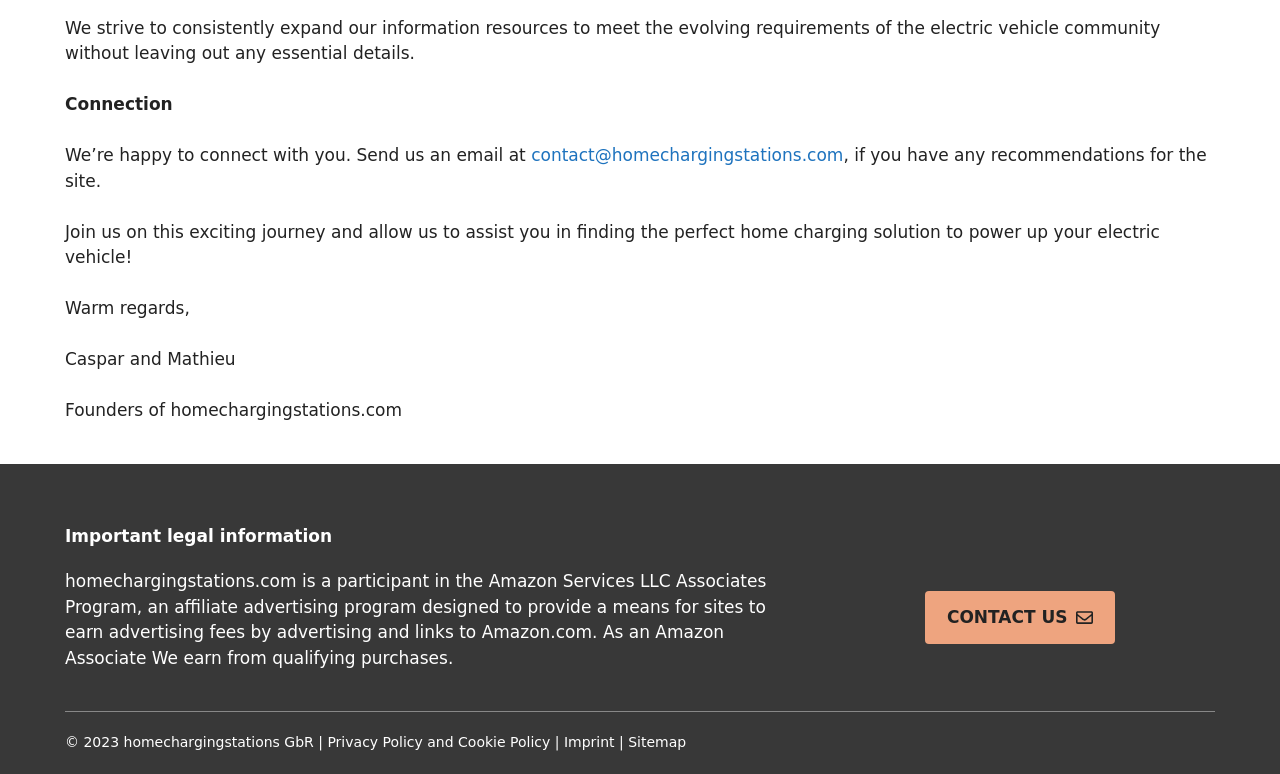What is the purpose of the website?
We need a detailed and exhaustive answer to the question. Please elaborate.

The website seems to be focused on providing information and resources to the electric vehicle community, as stated in the introductory text 'We strive to consistently expand our information resources to meet the evolving requirements of the electric vehicle community without leaving out any essential details.'